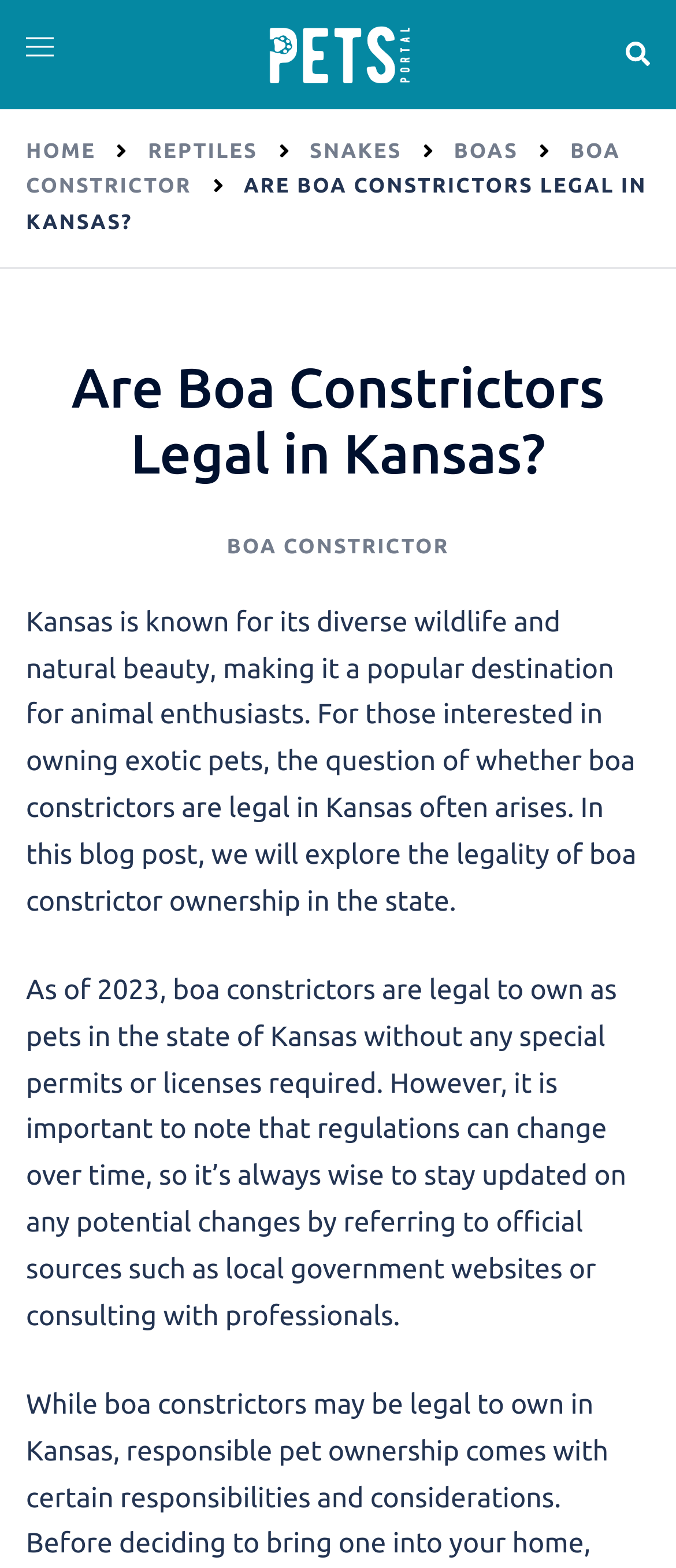What type of animal is the main topic of this webpage?
Answer the question with a single word or phrase derived from the image.

Snake